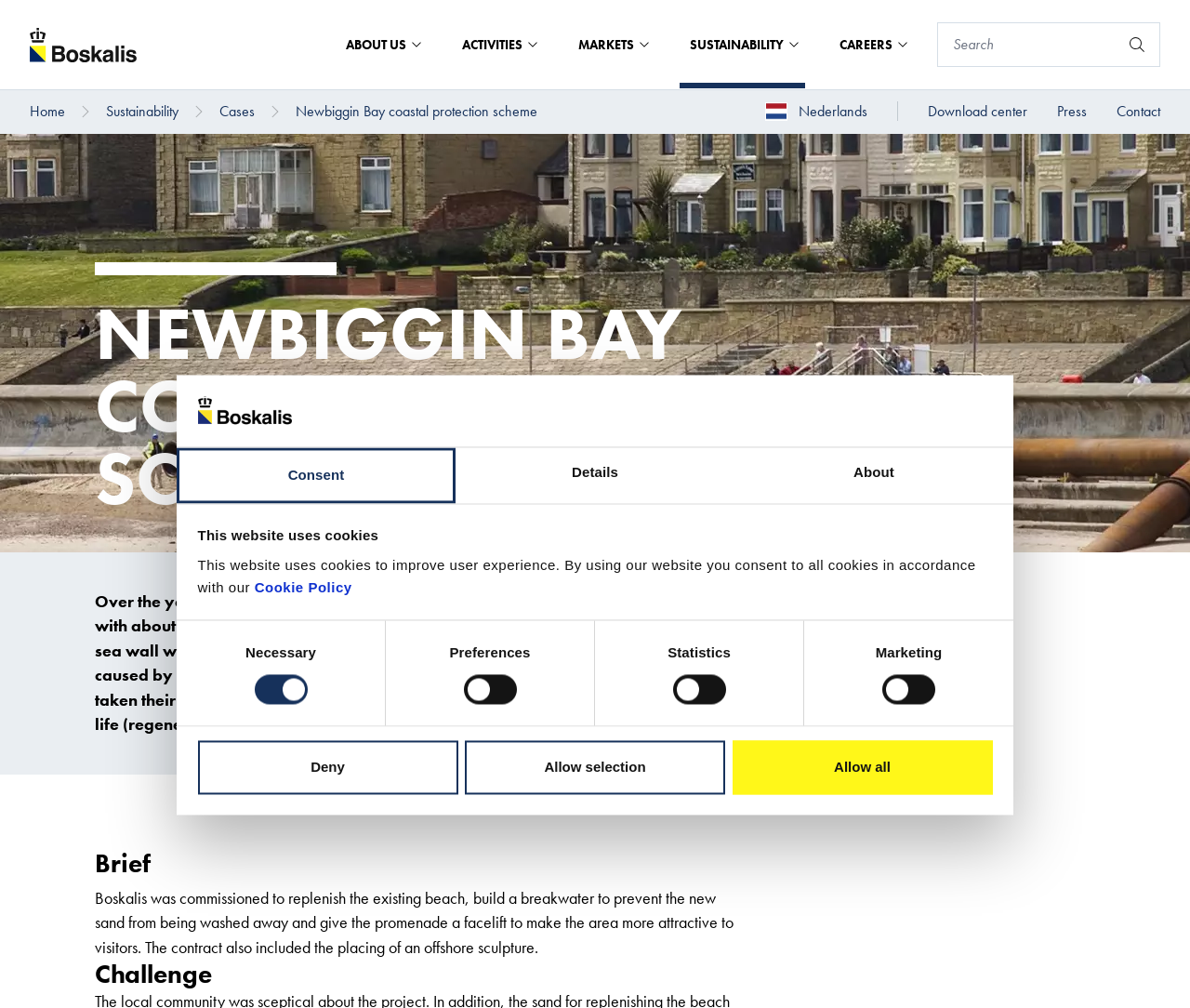Identify and provide the bounding box for the element described by: "Newbiggin Bay coastal protection scheme".

[0.248, 0.1, 0.452, 0.122]